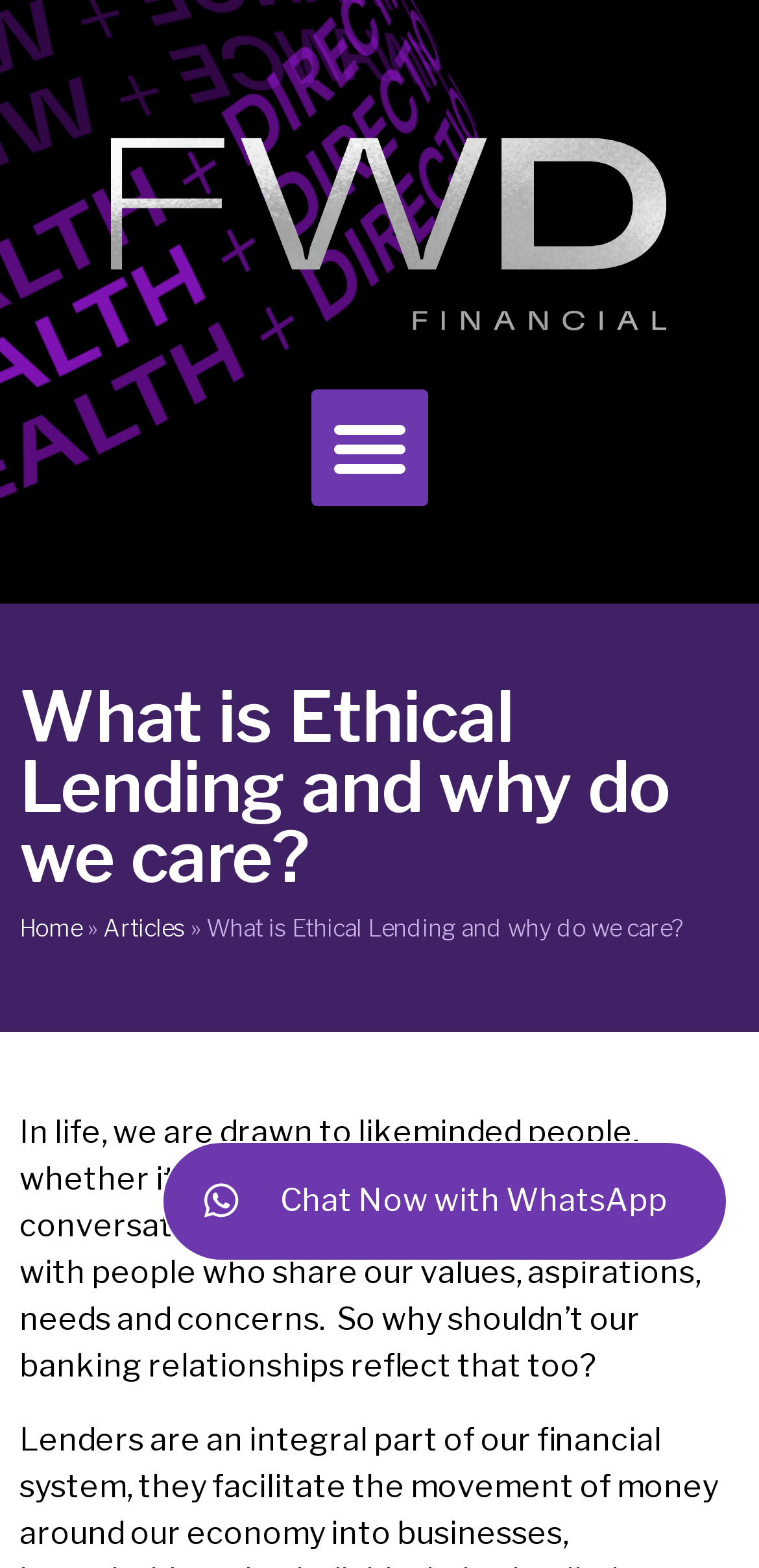Create a detailed summary of the webpage's content and design.

The webpage is about "What is Ethical Lending and why do we care?" by FWD Financial. At the top left corner, there is a logo of FWD Financial, which is also a link. Next to the logo, there is a menu toggle button. 

Below the logo and the menu toggle button, there is a heading that repeats the title of the webpage. Underneath the heading, there is a navigation menu with three links: "Home", "Articles", and another link with the same title as the webpage. 

The main content of the webpage starts with a paragraph of text that discusses how people are drawn to like-minded individuals and how banking relationships should reflect that. This paragraph is positioned below the navigation menu and takes up most of the width of the page. 

Within this paragraph, there is a call-to-action button "Chat Now with WhatsApp" positioned at the bottom right corner of the paragraph.